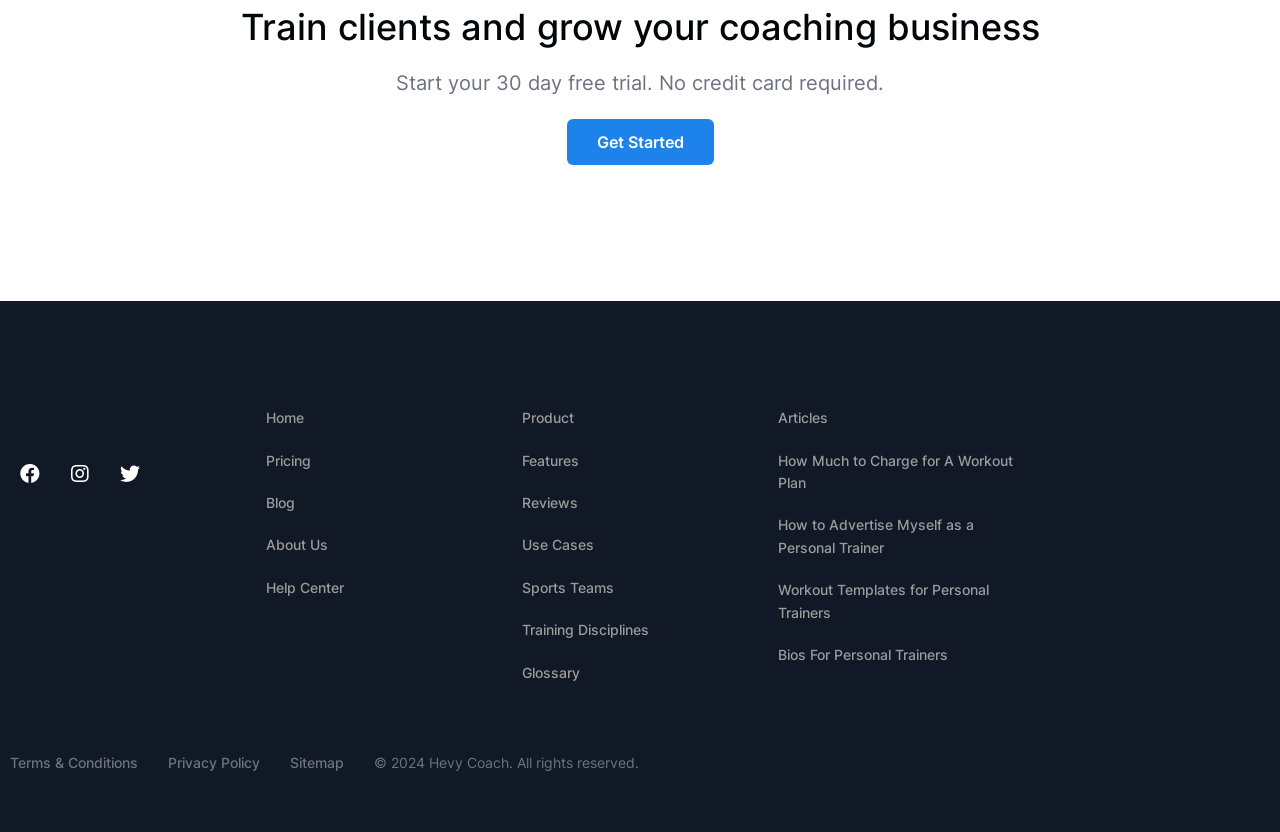How many main navigation links are present?
Please provide a single word or phrase as your answer based on the image.

7